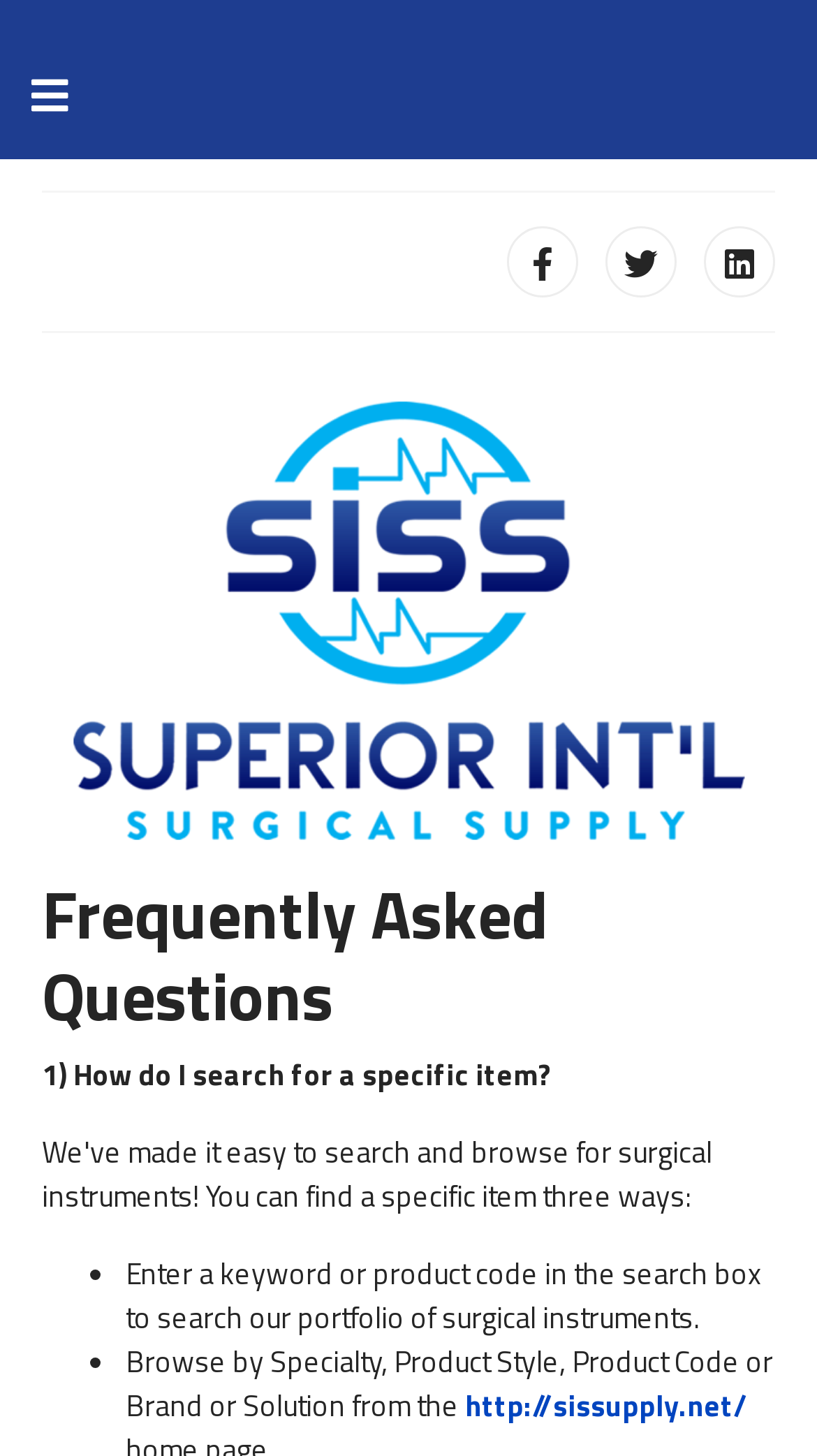Provide a brief response using a word or short phrase to this question:
How many social media links are present?

3